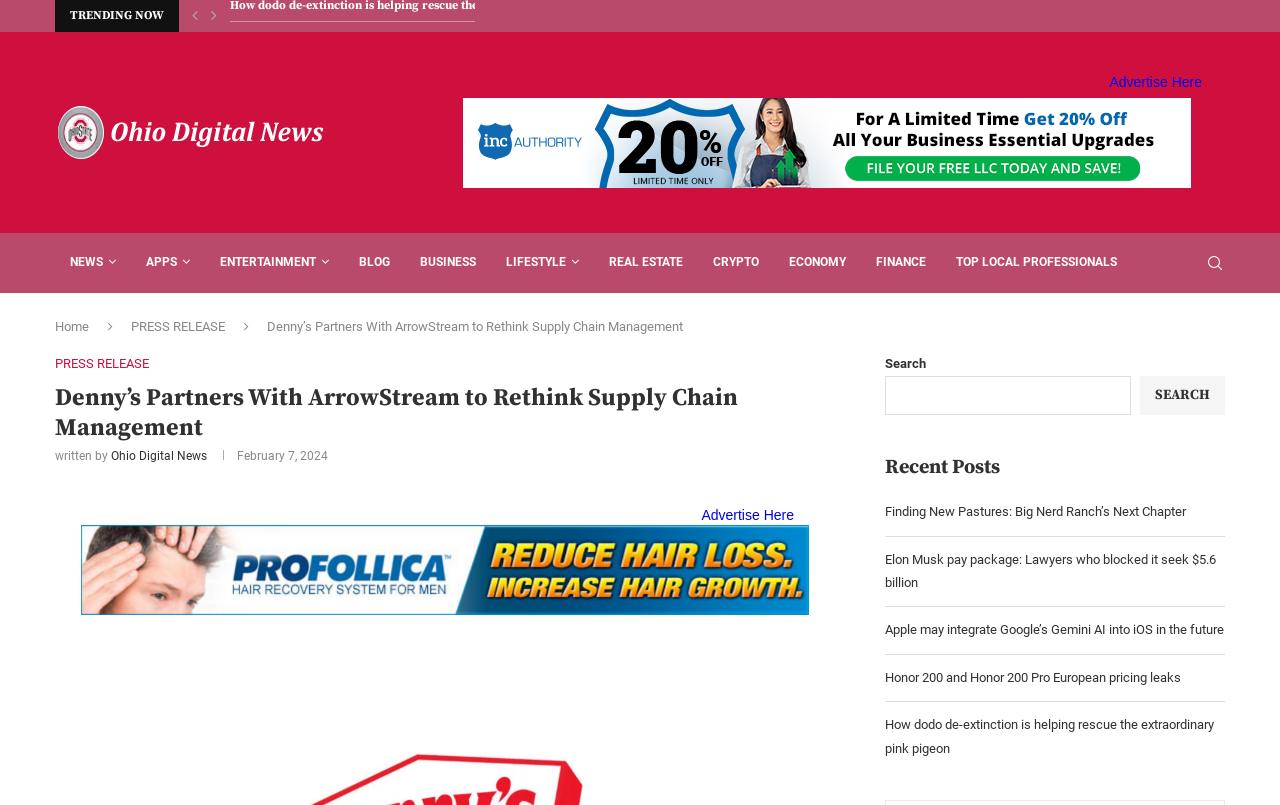Can you find the bounding box coordinates of the area I should click to execute the following instruction: "Read the 'Denny’s Partners With ArrowStream to Rethink Supply Chain Management' article"?

[0.209, 0.396, 0.534, 0.415]